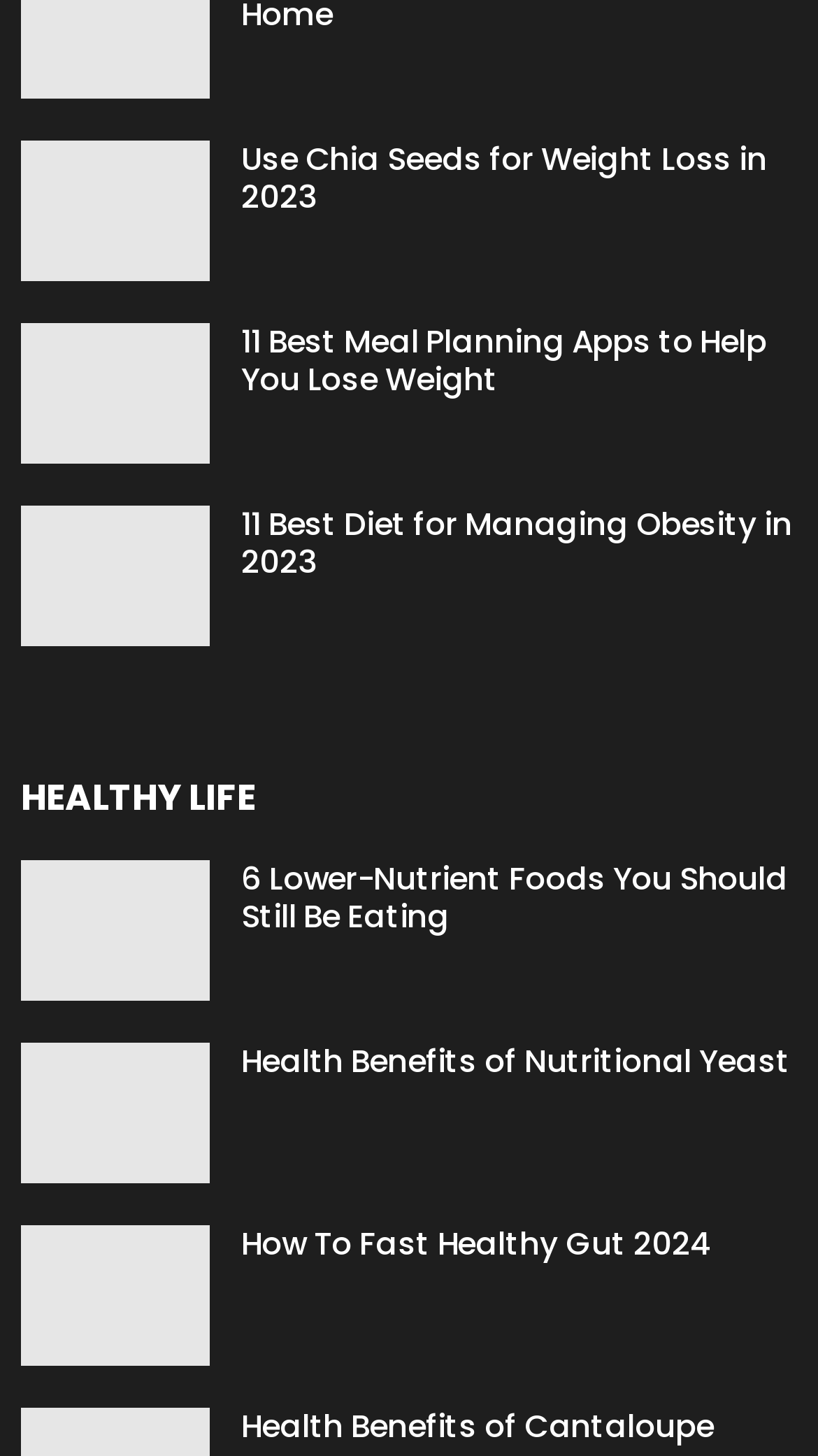How many images are on this webpage?
Based on the visual, give a brief answer using one word or a short phrase.

6